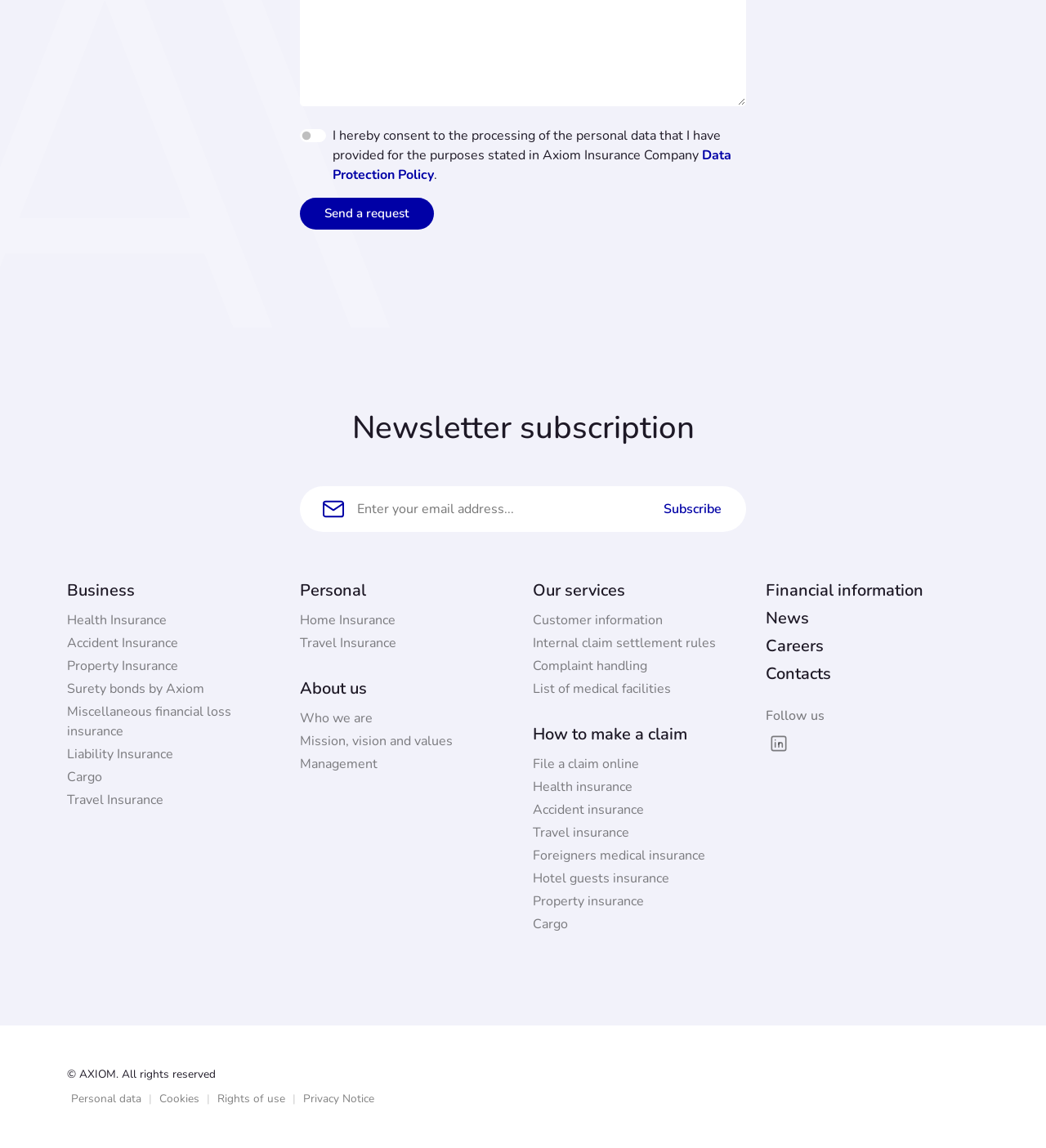Determine the bounding box coordinates of the section to be clicked to follow the instruction: "Subscribe to the newsletter". The coordinates should be given as four float numbers between 0 and 1, formatted as [left, top, right, bottom].

[0.287, 0.427, 0.713, 0.459]